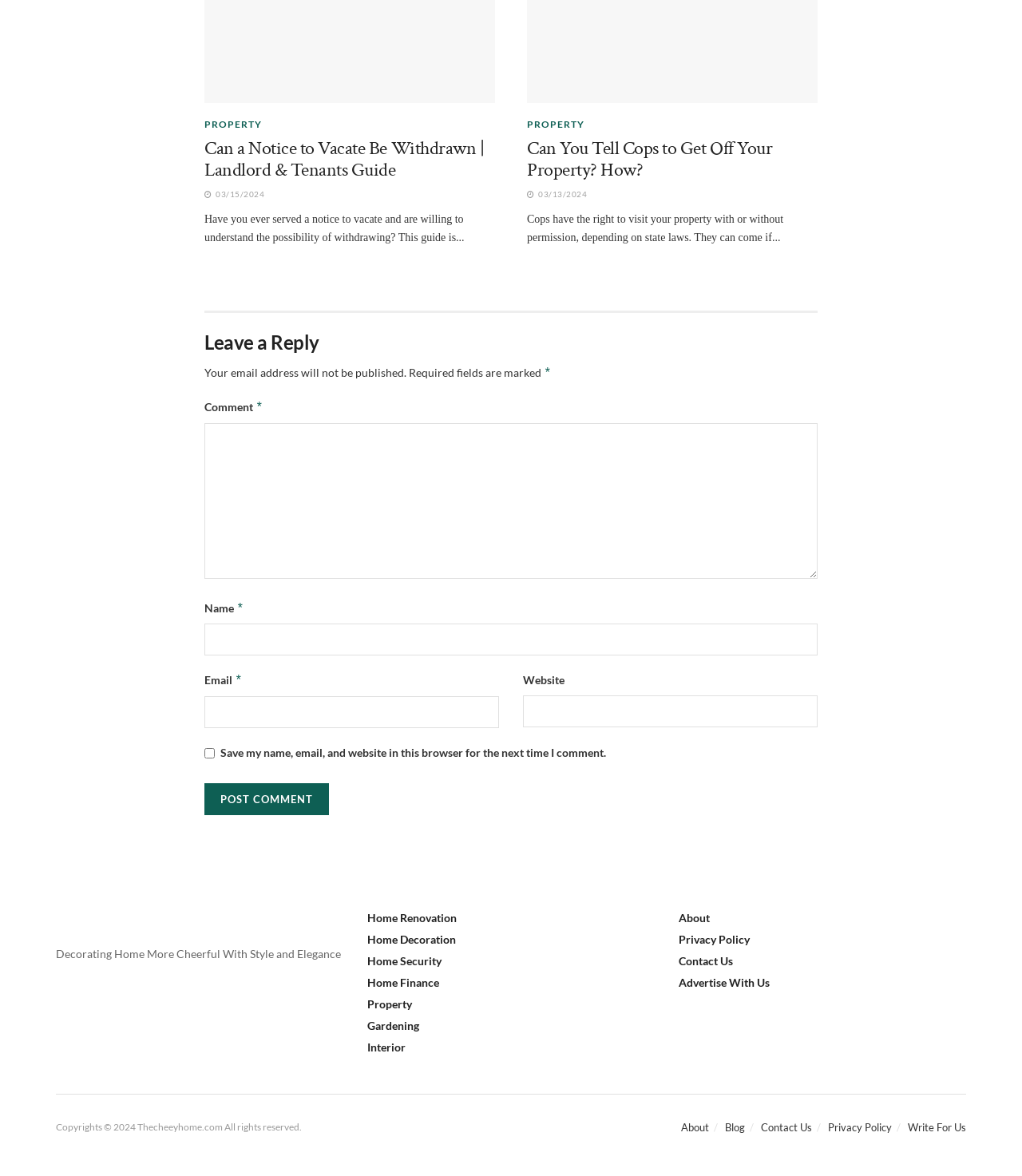Determine the bounding box coordinates of the section to be clicked to follow the instruction: "Click the 'About' link". The coordinates should be given as four float numbers between 0 and 1, formatted as [left, top, right, bottom].

[0.664, 0.775, 0.695, 0.786]